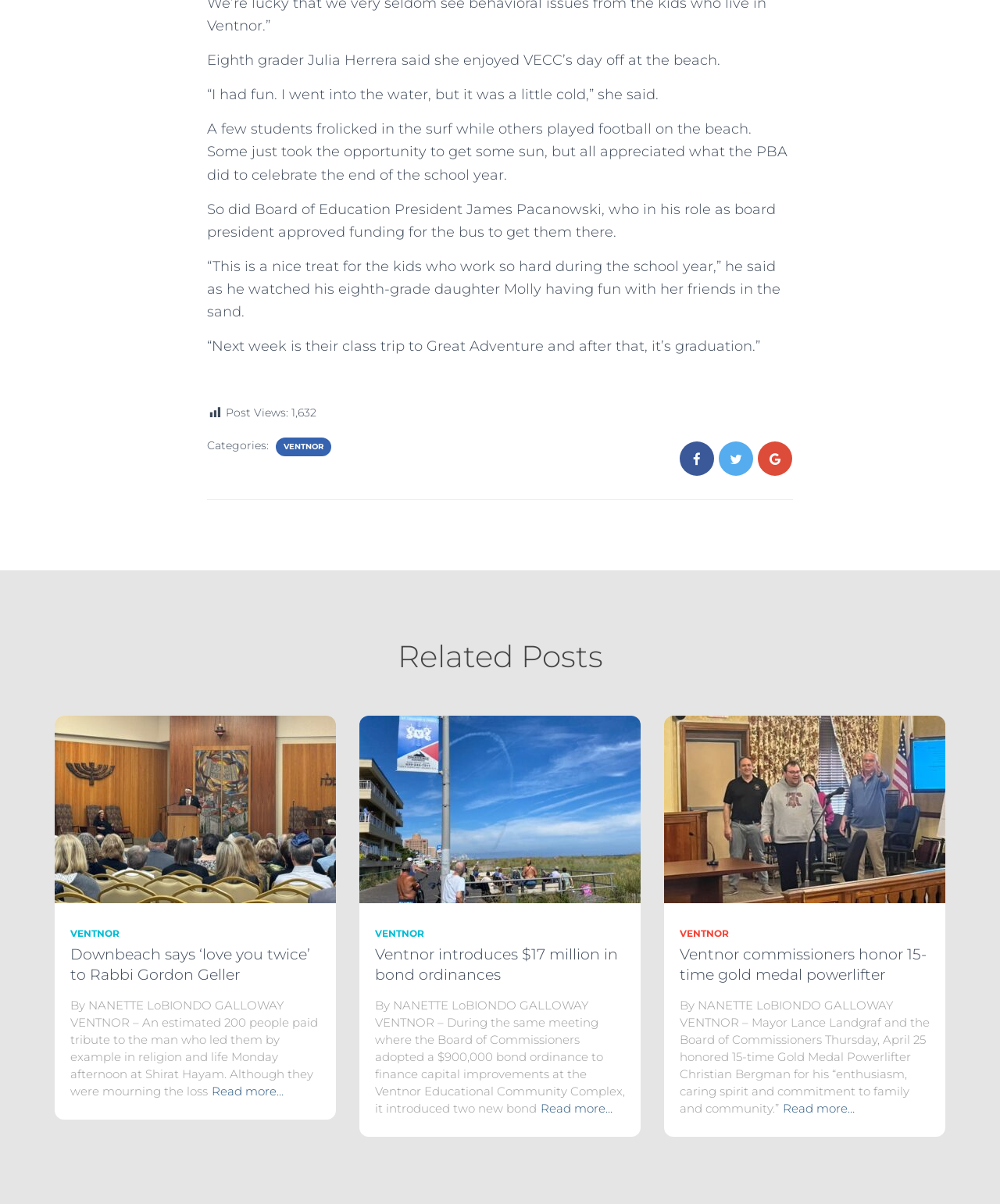Please specify the bounding box coordinates of the area that should be clicked to accomplish the following instruction: "View the article 'Ventnor introduces $17 million in bond ordinances'". The coordinates should consist of four float numbers between 0 and 1, i.e., [left, top, right, bottom].

[0.541, 0.914, 0.612, 0.928]